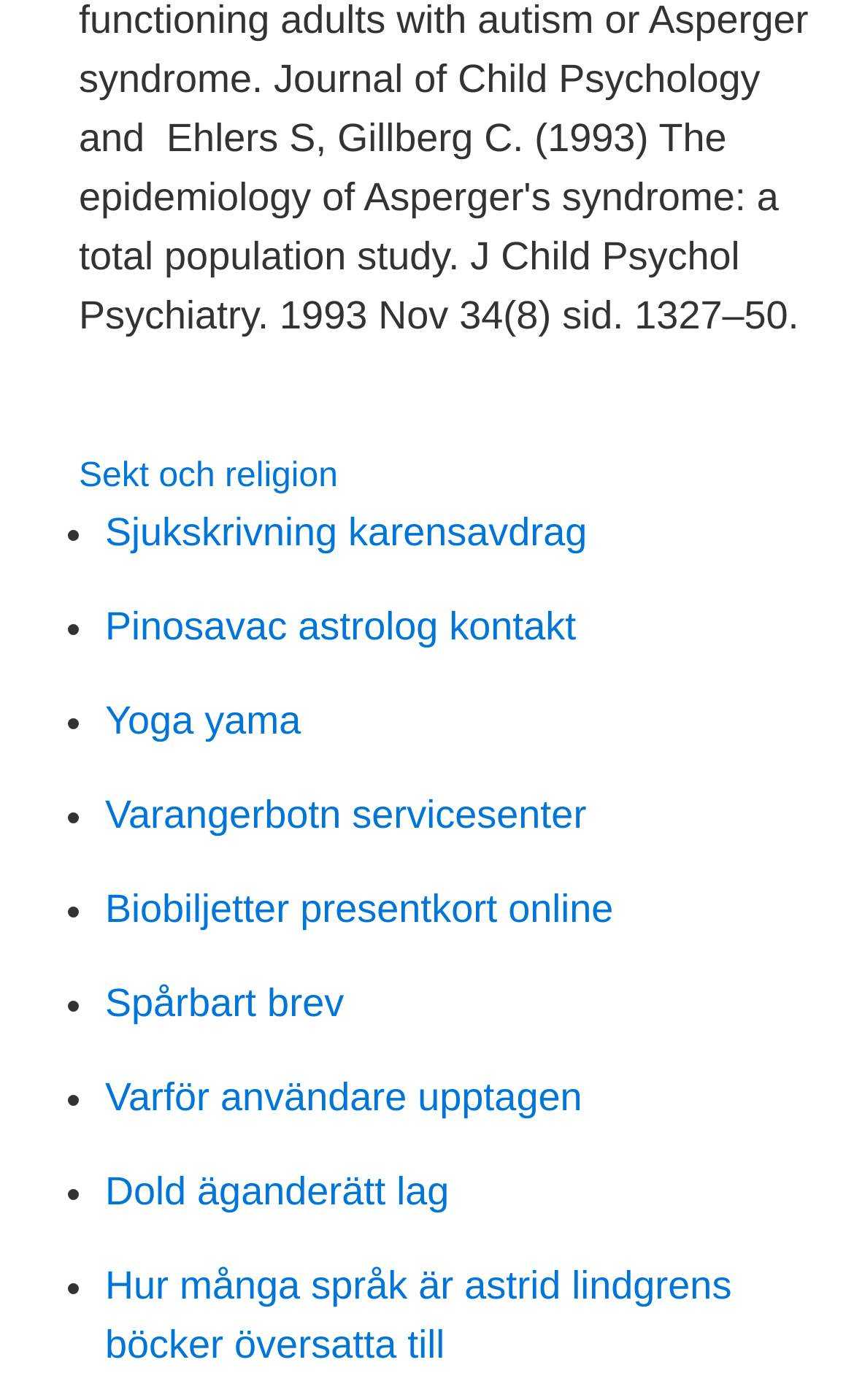What is the first link on the webpage?
Please use the visual content to give a single word or phrase answer.

Sekt och religion